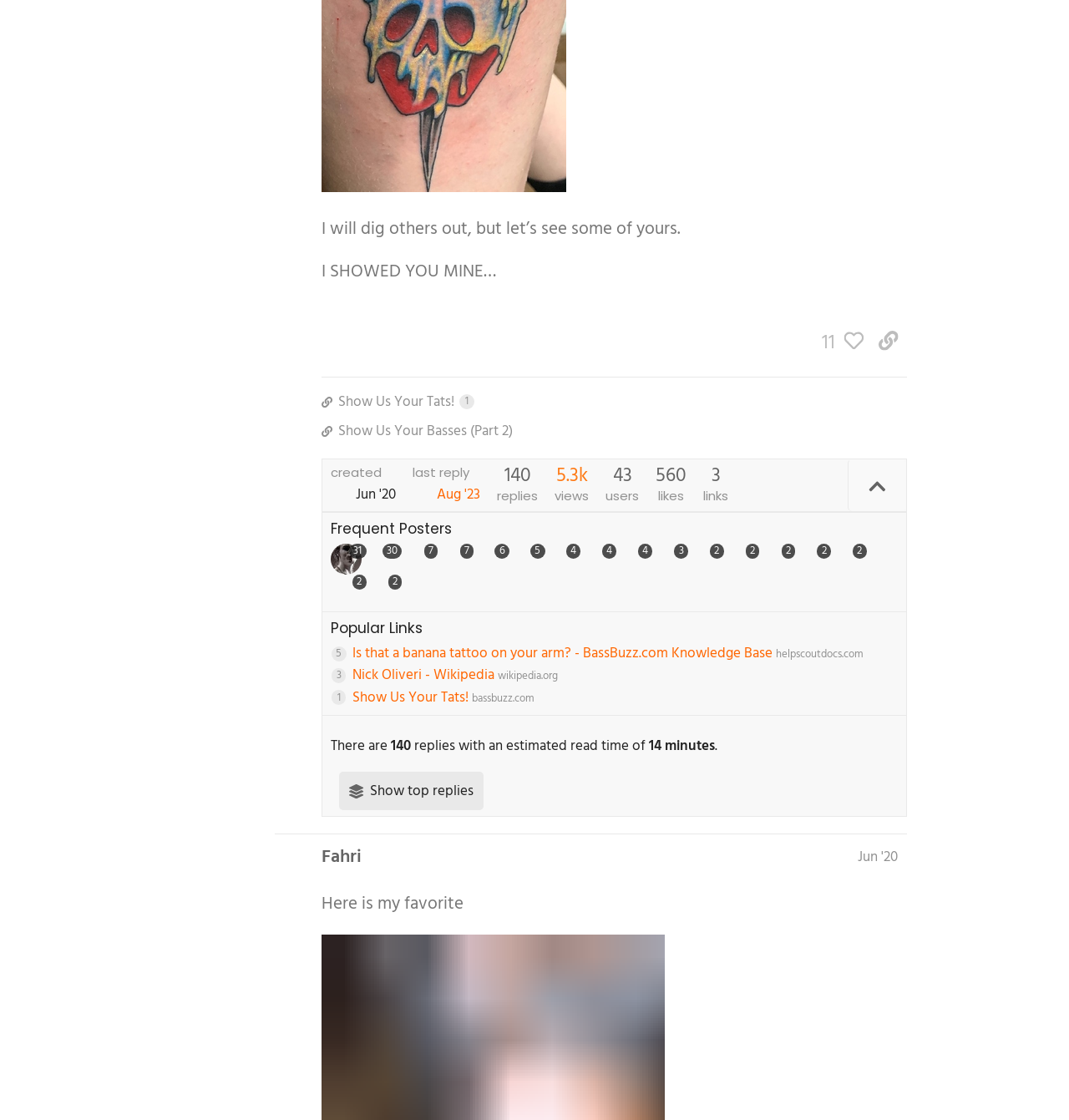Please indicate the bounding box coordinates of the element's region to be clicked to achieve the instruction: "Copy a link to this post to clipboard". Provide the coordinates as four float numbers between 0 and 1, i.e., [left, top, right, bottom].

[0.814, 0.289, 0.848, 0.321]